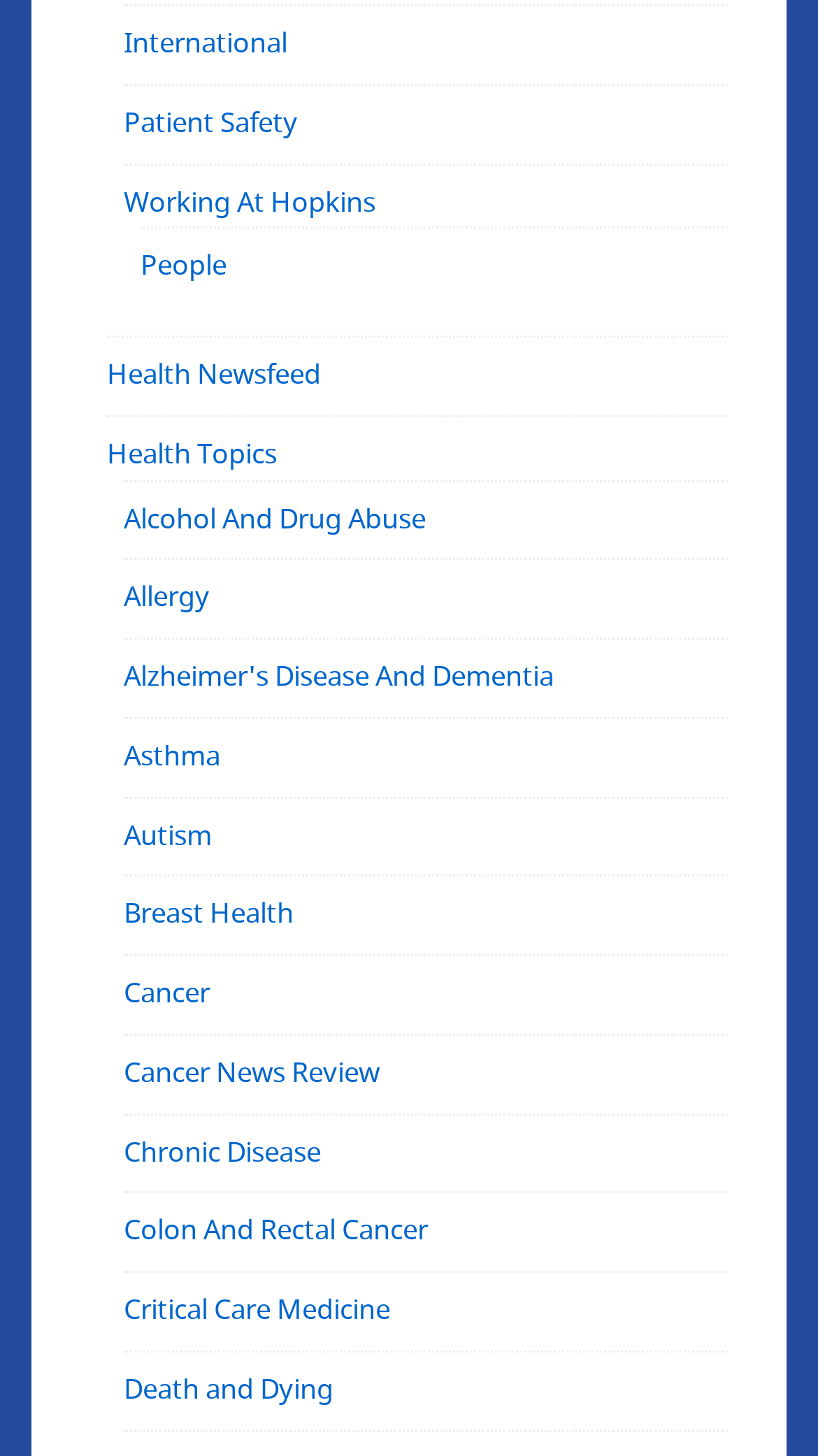Predict the bounding box coordinates of the area that should be clicked to accomplish the following instruction: "Learn about Alzheimer's Disease And Dementia". The bounding box coordinates should consist of four float numbers between 0 and 1, i.e., [left, top, right, bottom].

[0.151, 0.451, 0.677, 0.478]